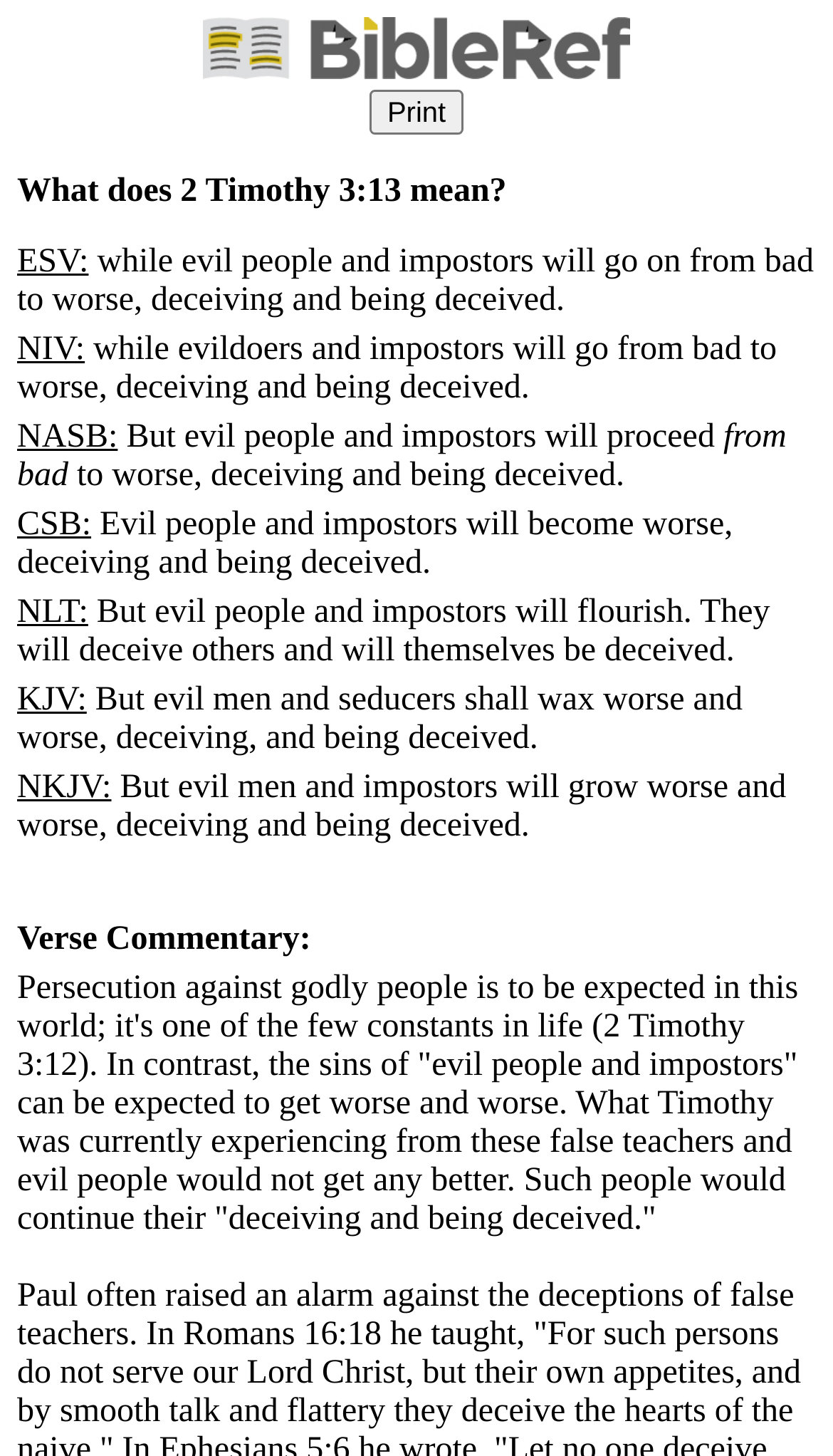Use a single word or phrase to respond to the question:
How many Bible versions are listed?

8